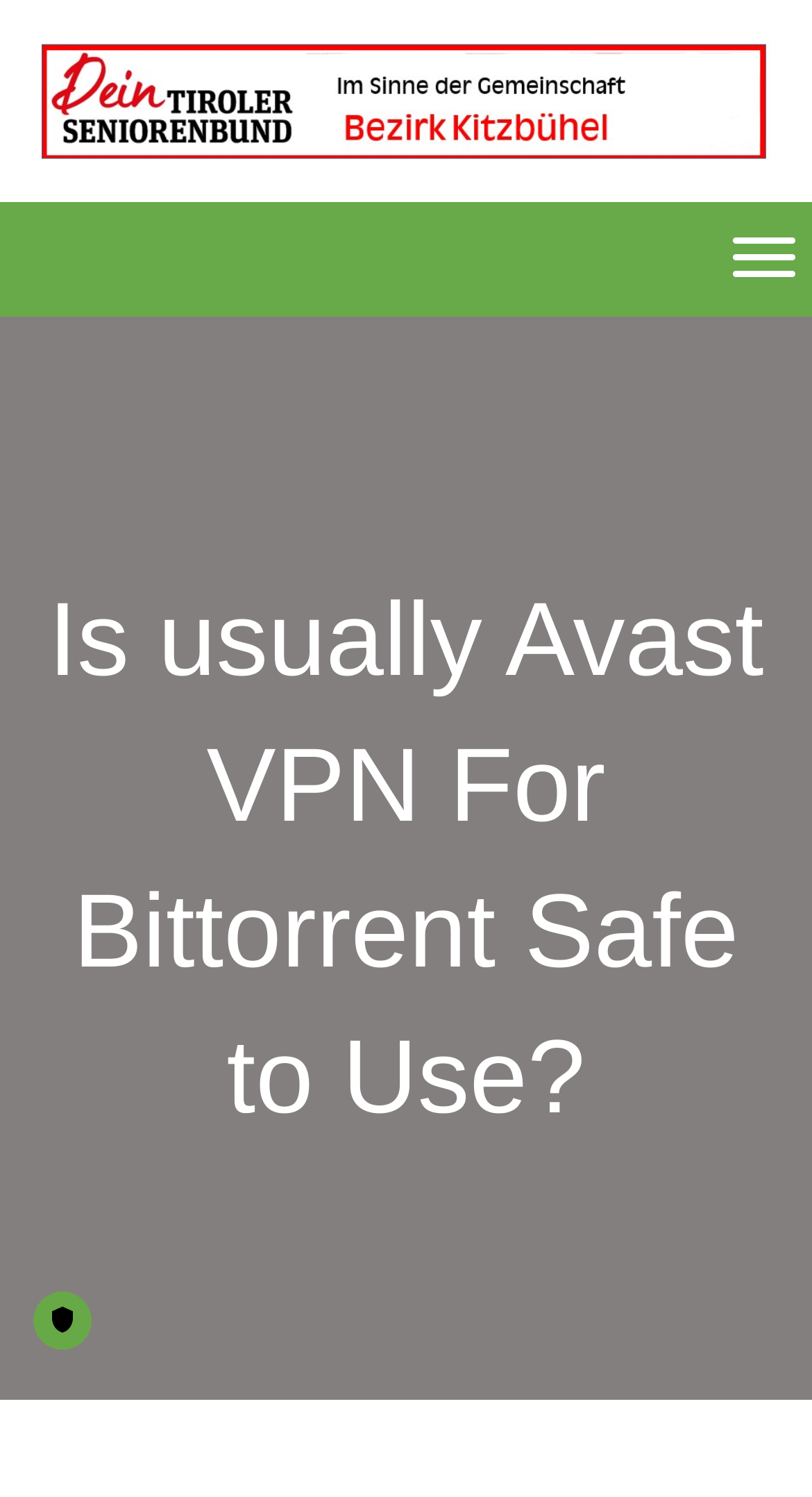Please determine the primary heading and provide its text.

Is usually Avast VPN For Bittorrent Safe to Use?